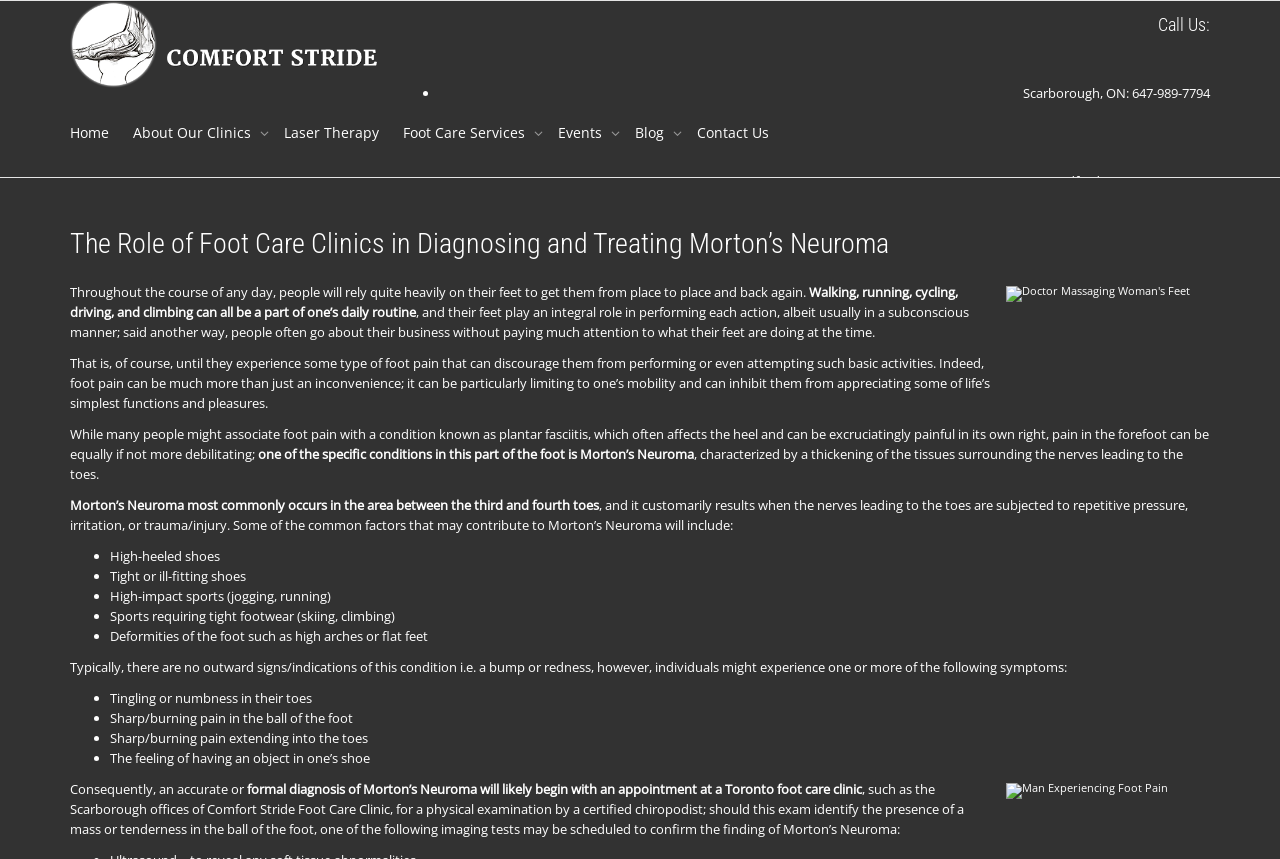What is the common area where Morton's Neuroma occurs?
Give a one-word or short-phrase answer derived from the screenshot.

Between the third and fourth toes